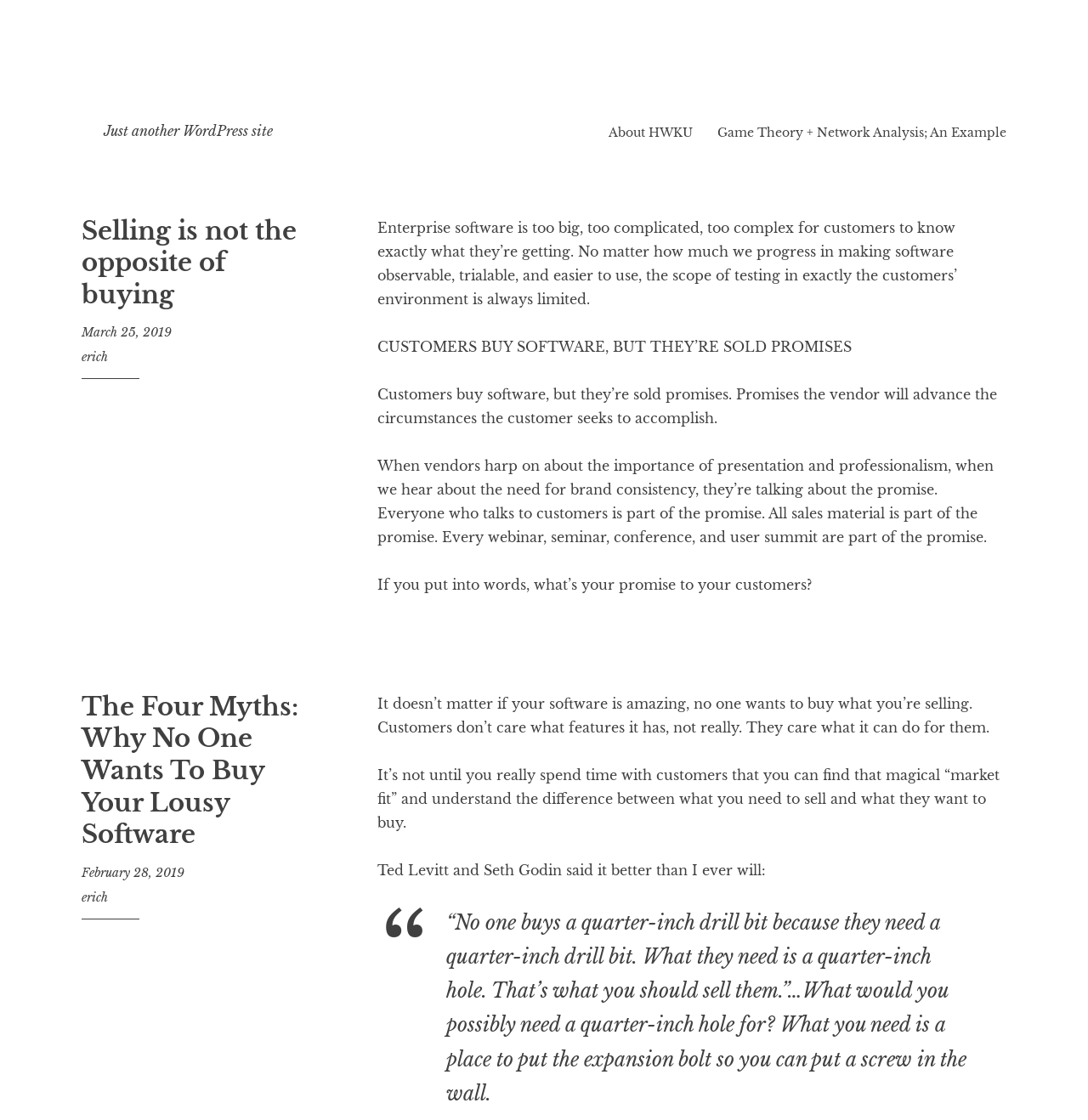What is the name of the author?
Analyze the image and deliver a detailed answer to the question.

The author's name is mentioned in the article as 'erich', which can be found in the links 'erich' with bounding box coordinates [0.075, 0.312, 0.099, 0.326] and [0.075, 0.794, 0.099, 0.808].